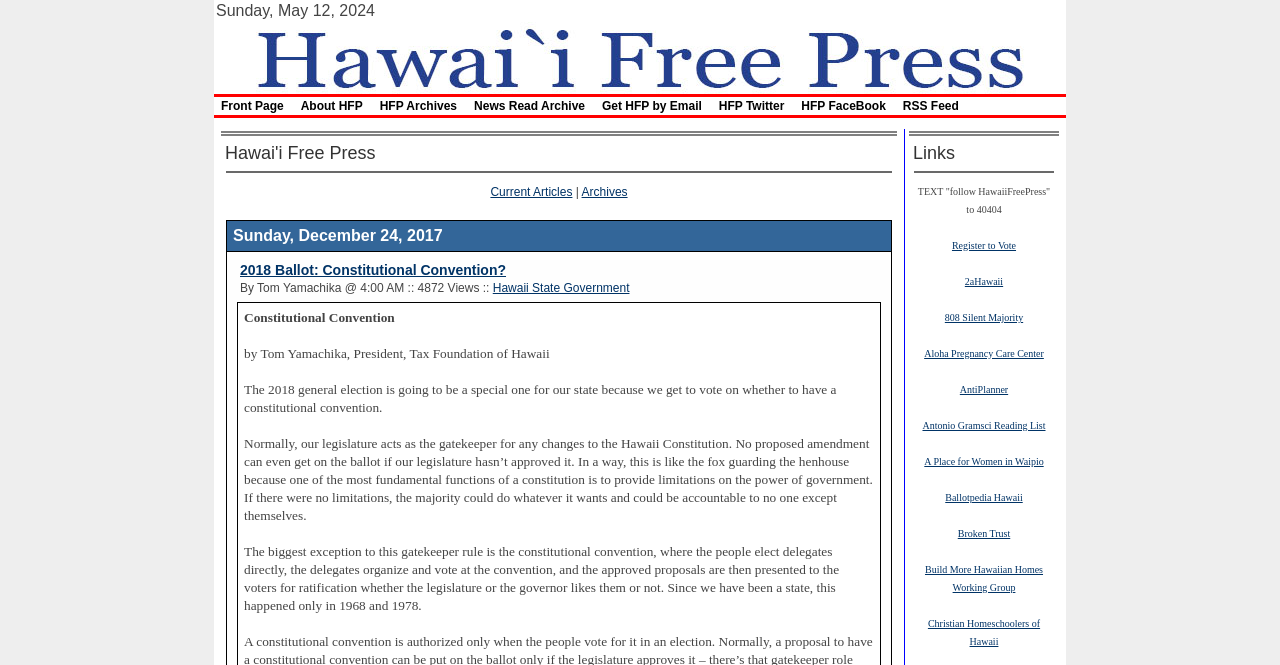From the details in the image, provide a thorough response to the question: How many table rows are there in the main content area?

The main content area of the webpage contains two table rows, one with the article title and date, and another with the article content.